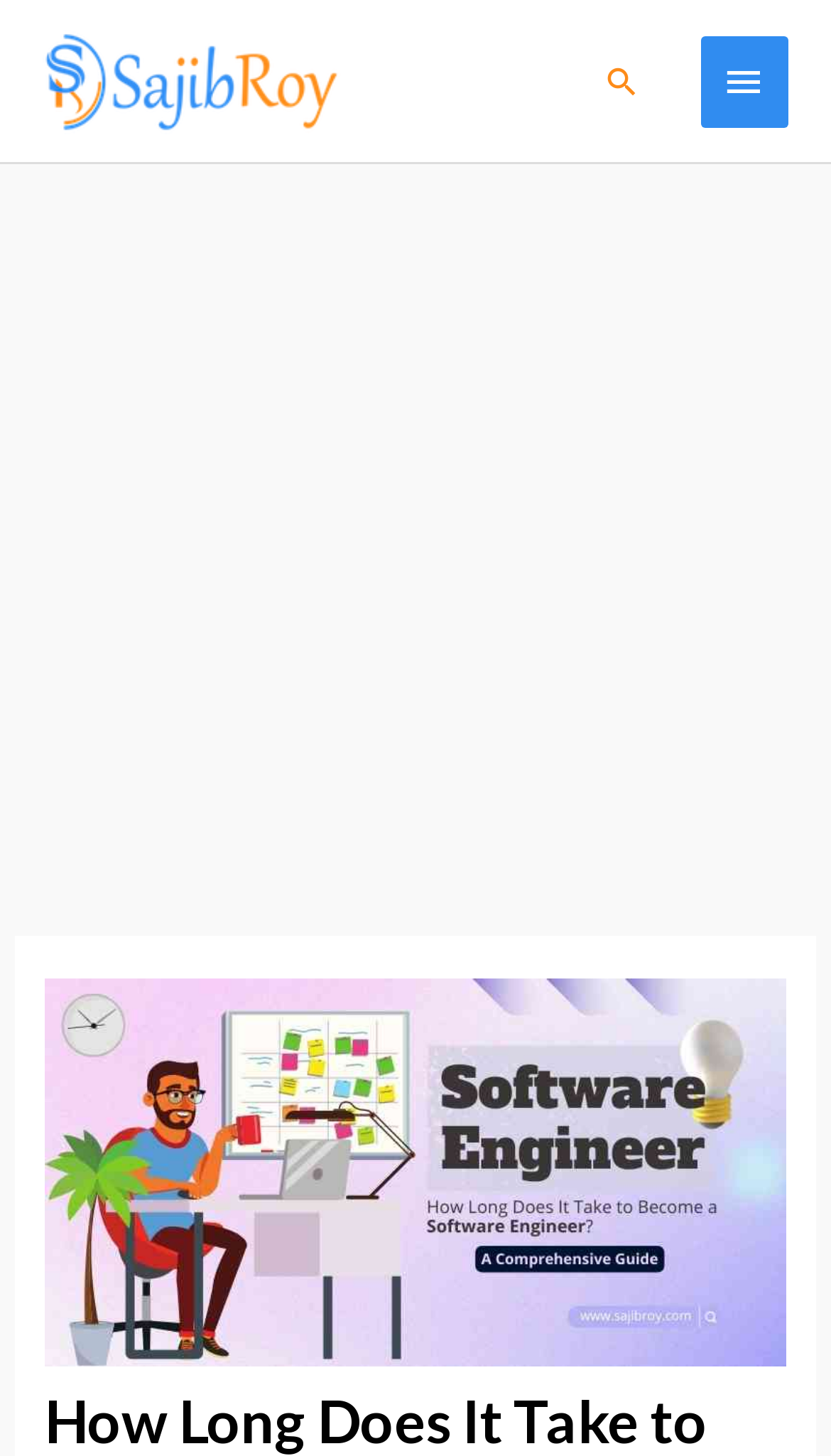How many sections are there on the webpage?
Answer briefly with a single word or phrase based on the image.

2